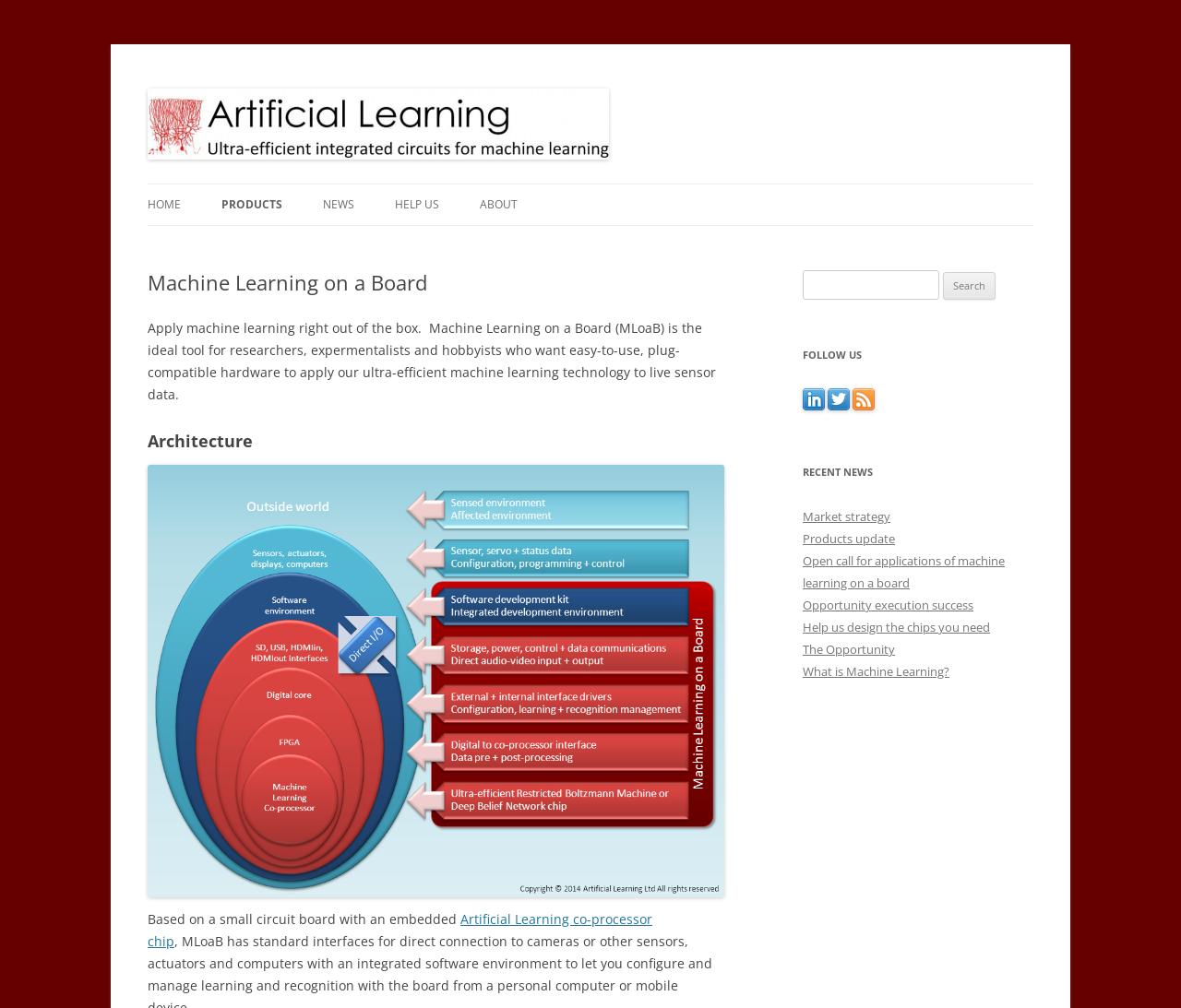What is the main product of this company?
Provide a one-word or short-phrase answer based on the image.

Machine Learning on a Board